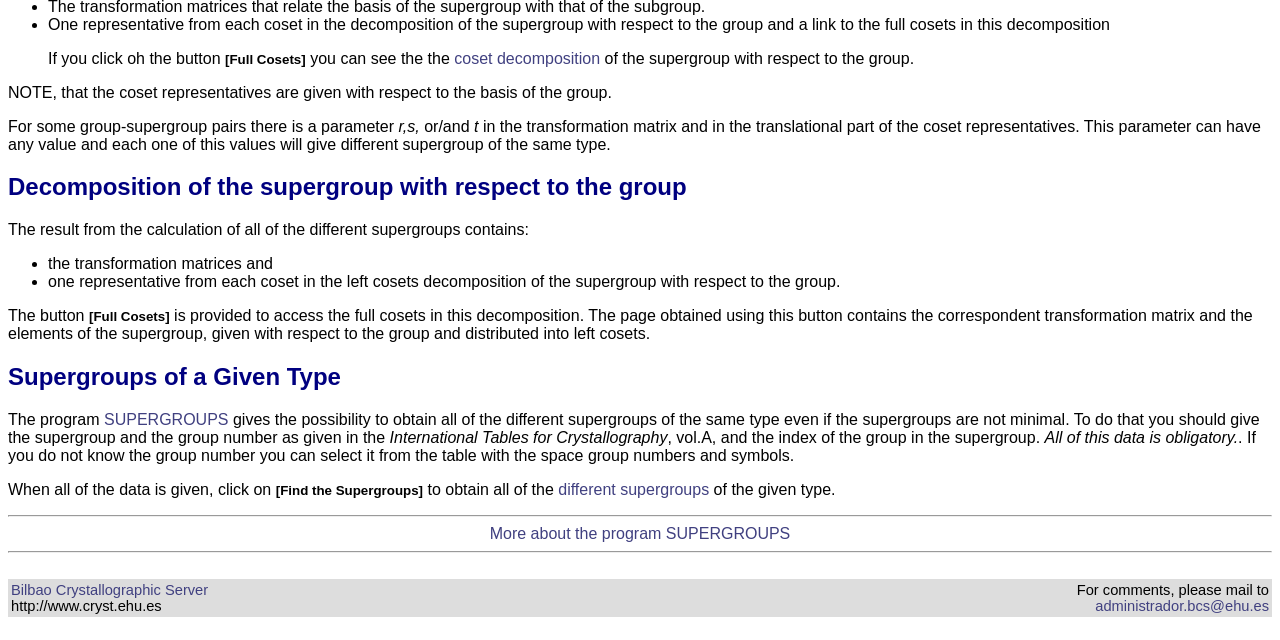Find and provide the bounding box coordinates for the UI element described with: "More about the program SUPERGROUPS".

[0.383, 0.821, 0.617, 0.847]